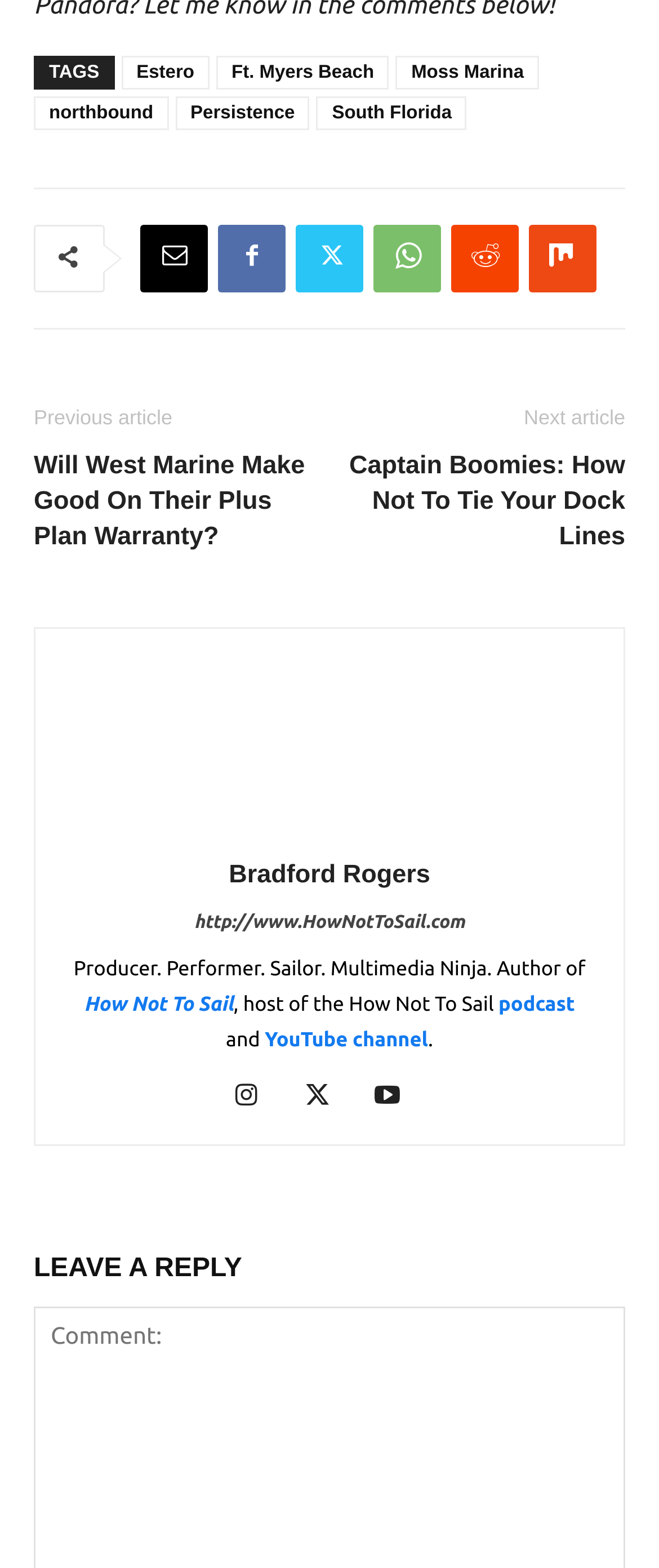Please provide a detailed answer to the question below by examining the image:
What is the name of the podcast?

I found the name of the podcast by looking at the text associated with the link to the podcast, which is 'How Not To Sail'. This text is also mentioned in the author's bio.